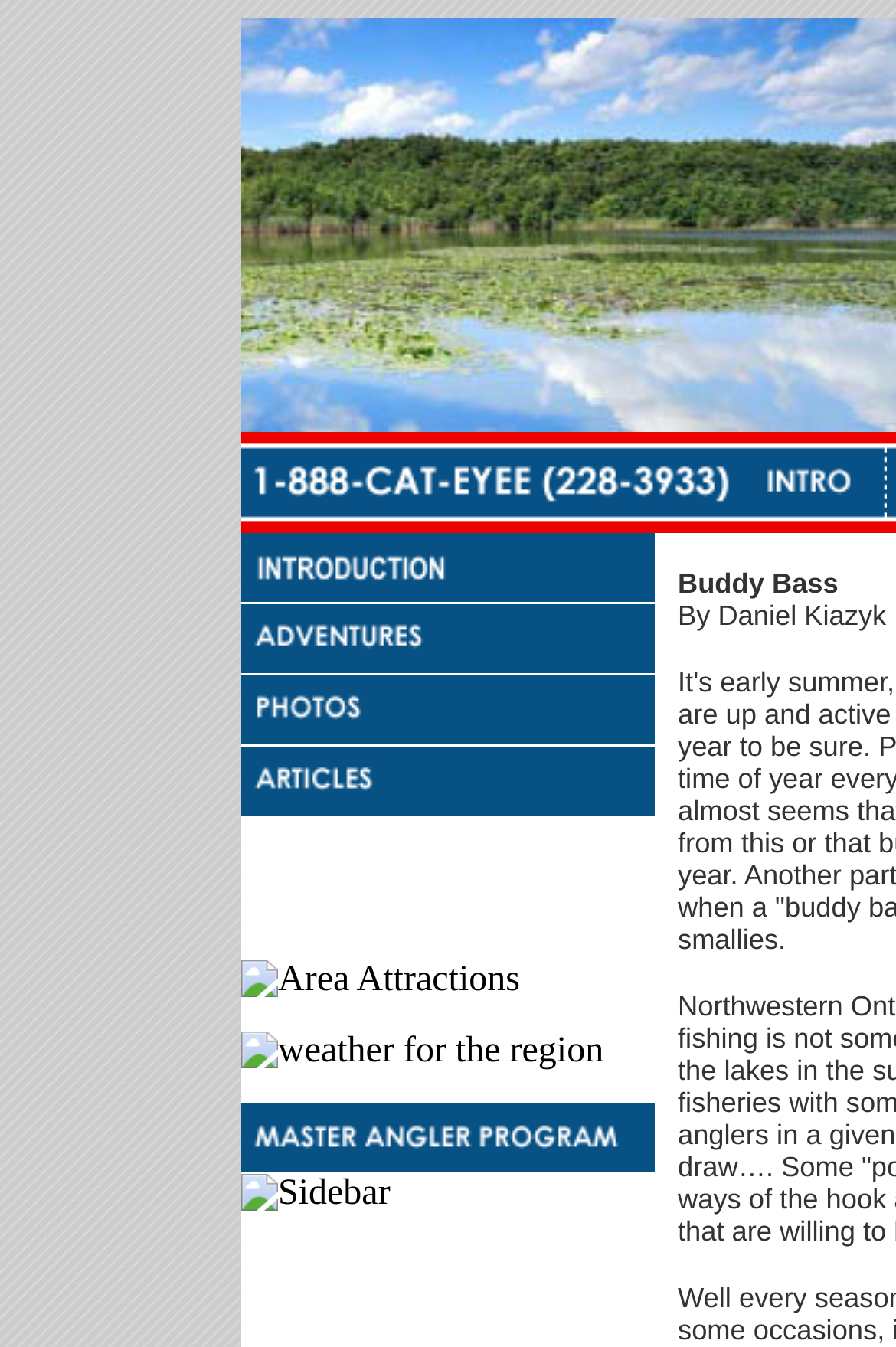Use a single word or phrase to answer the question:
What is the name of the program mentioned on the page?

Master Angler